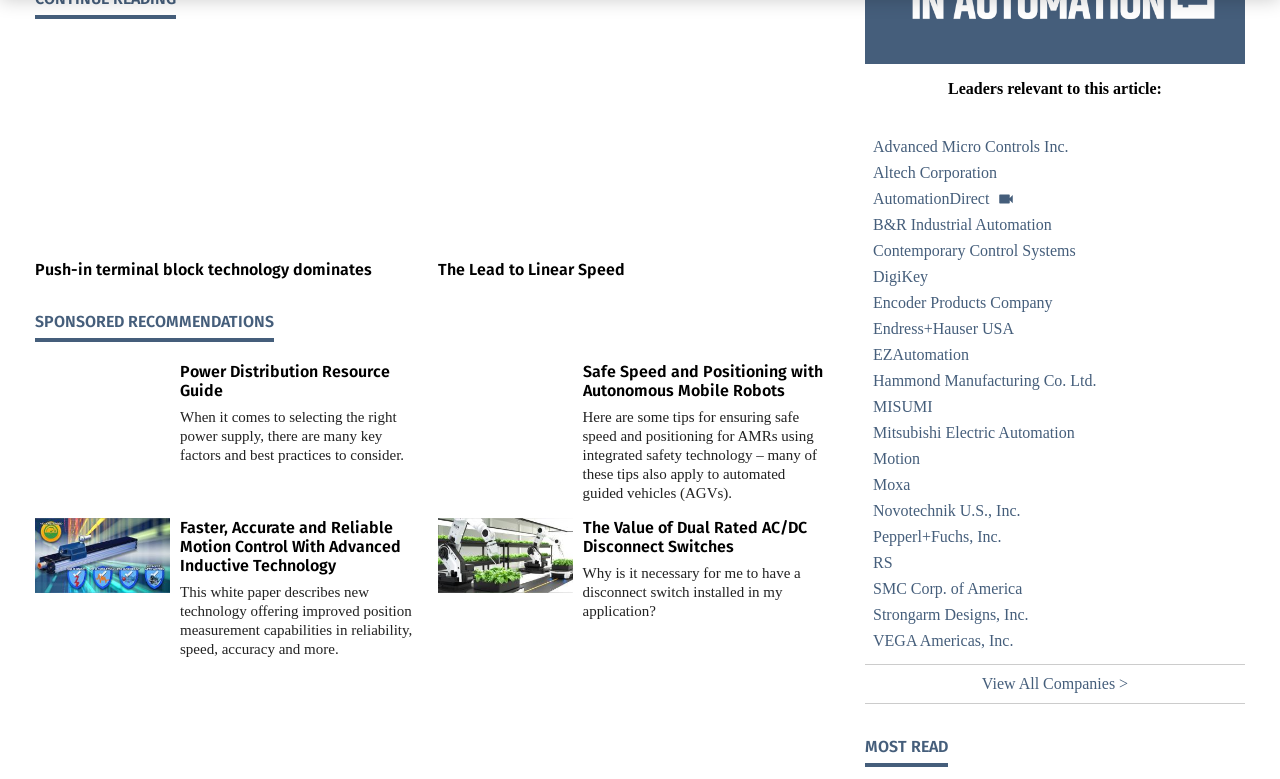Locate the bounding box coordinates of the element to click to perform the following action: 'Click on Vision Systems'. The coordinates should be given as four float values between 0 and 1, in the form of [left, top, right, bottom].

[0.0, 0.018, 0.025, 0.062]